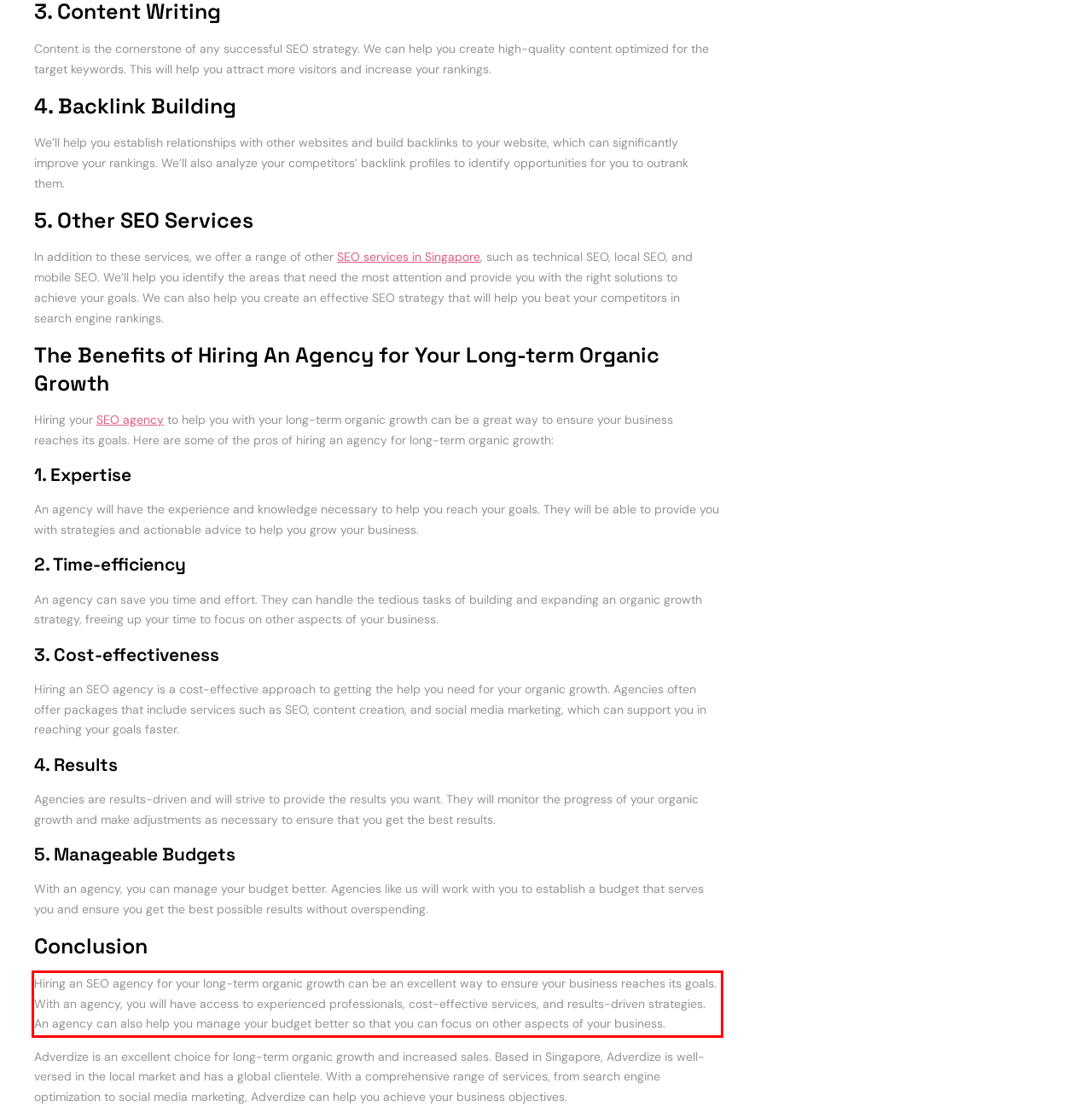Examine the screenshot of the webpage, locate the red bounding box, and generate the text contained within it.

Hiring an SEO agency for your long-term organic growth can be an excellent way to ensure your business reaches its goals. With an agency, you will have access to experienced professionals, cost-effective services, and results-driven strategies. An agency can also help you manage your budget better so that you can focus on other aspects of your business.